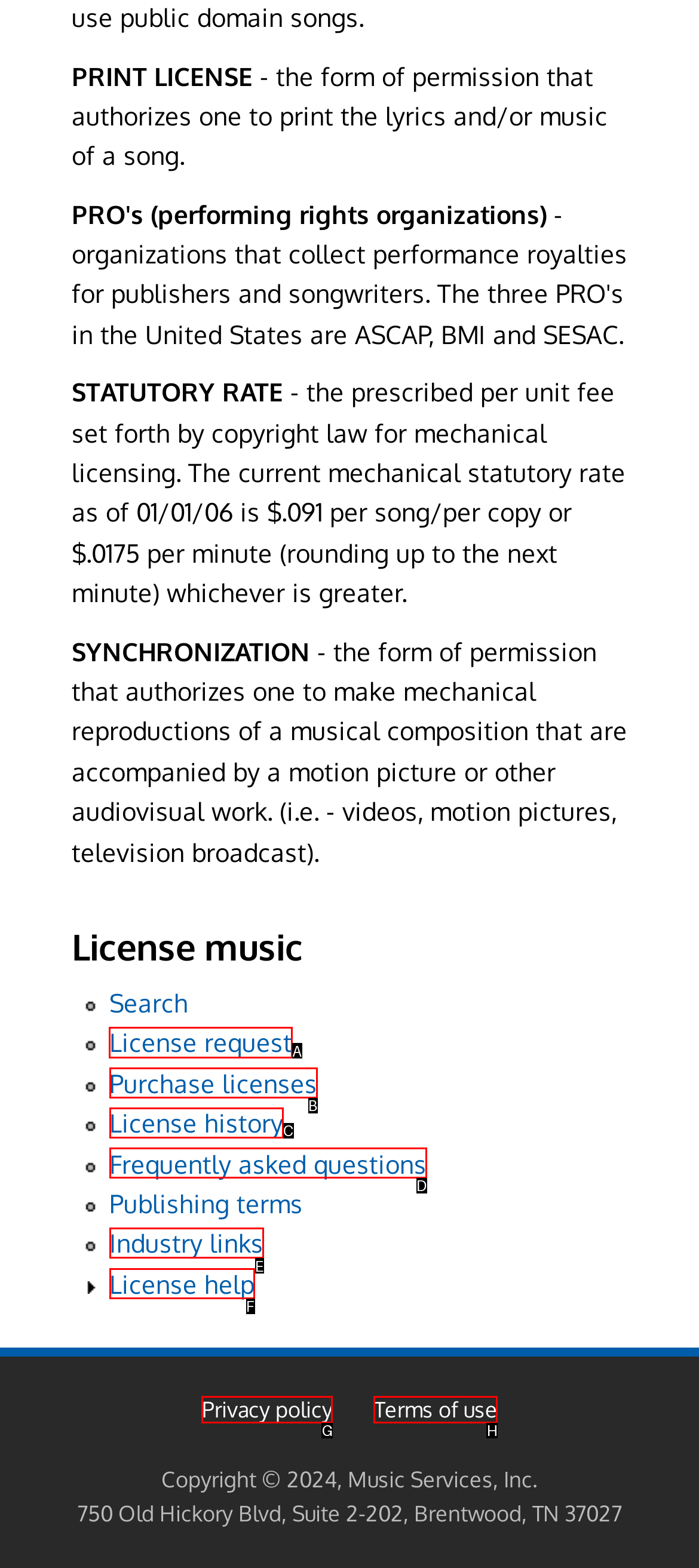Tell me the letter of the correct UI element to click for this instruction: Request a license. Answer with the letter only.

A